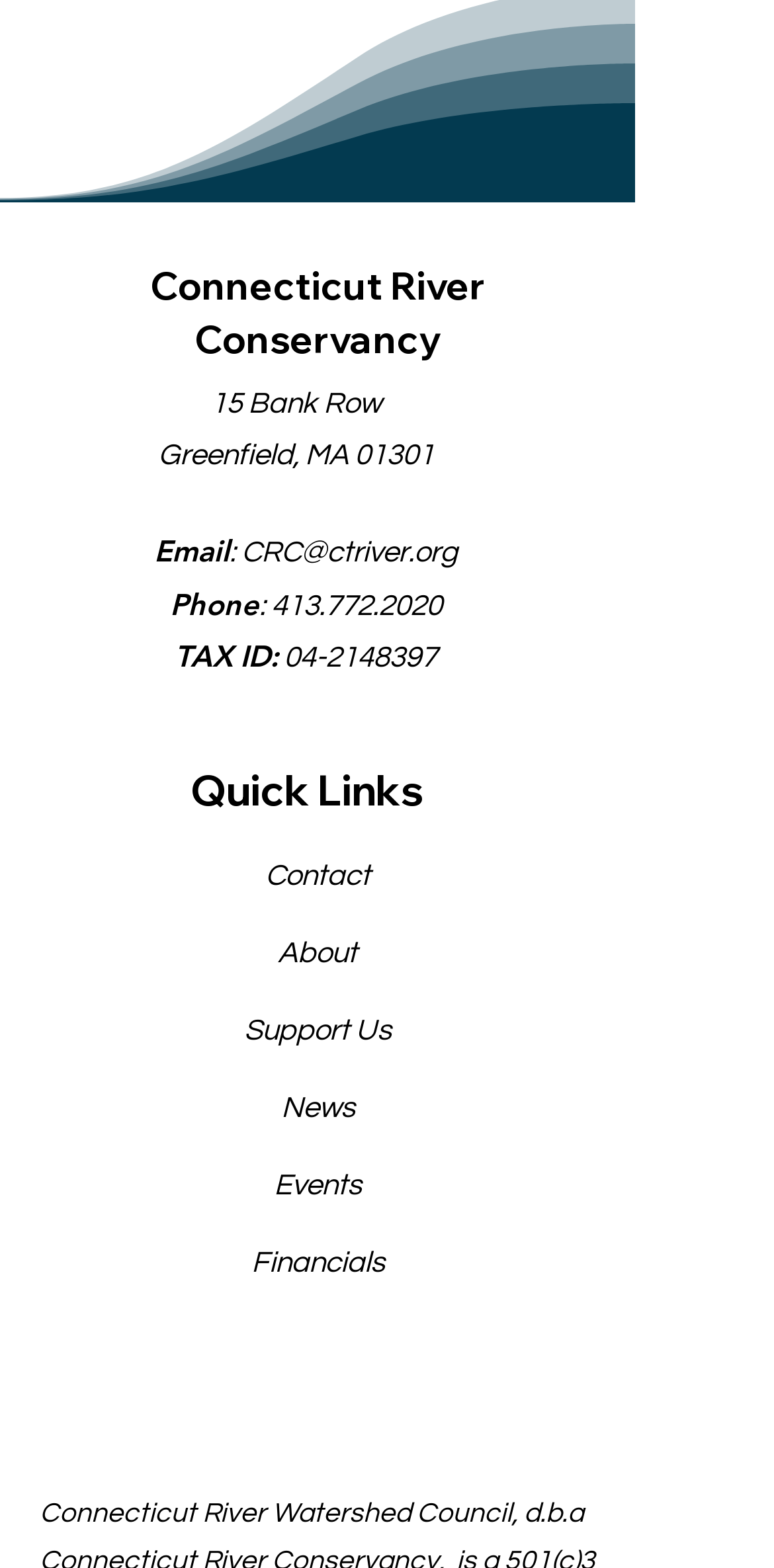Please mark the bounding box coordinates of the area that should be clicked to carry out the instruction: "follow on Instagram".

[0.079, 0.866, 0.179, 0.915]